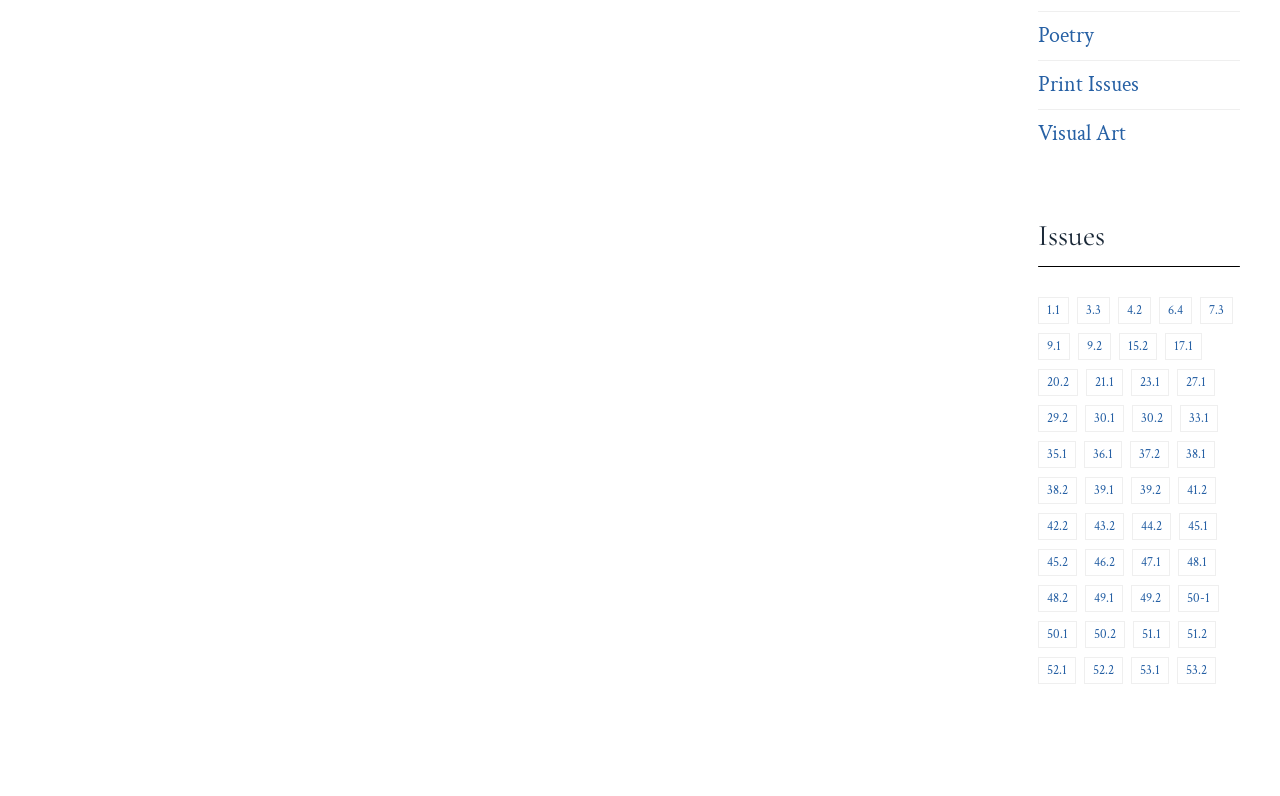Please provide a brief answer to the following inquiry using a single word or phrase:
What type of content is categorized under 'Poetry'?

Literary work